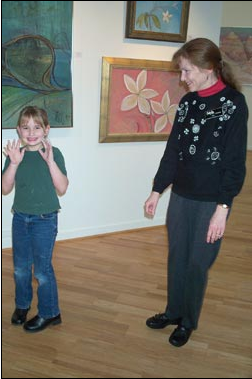Provide a comprehensive description of the image.

In a vibrant art gallery, a joyful scene unfolds as a young girl stands excitedly in the foreground, holding up a small object with a big smile on her face, showcasing her pride and enthusiasm. Dressed in a green shirt and blue jeans, she exudes an air of creativity and innocence. Beside her, an adult woman, possibly a mentor or teacher, observes with a warm smile, exuding support and encouragement. She is dressed in a black sweater adorned with decorative patterns and wears gray pants, embodying a sense of professionalism and warmth. The background is filled with colorful artworks, adding a lively atmosphere to the environment, emphasizing the theme of artistic exploration and community engagement. This moment captures the joy of creativity and the nurturing relationships that inspire young artists.